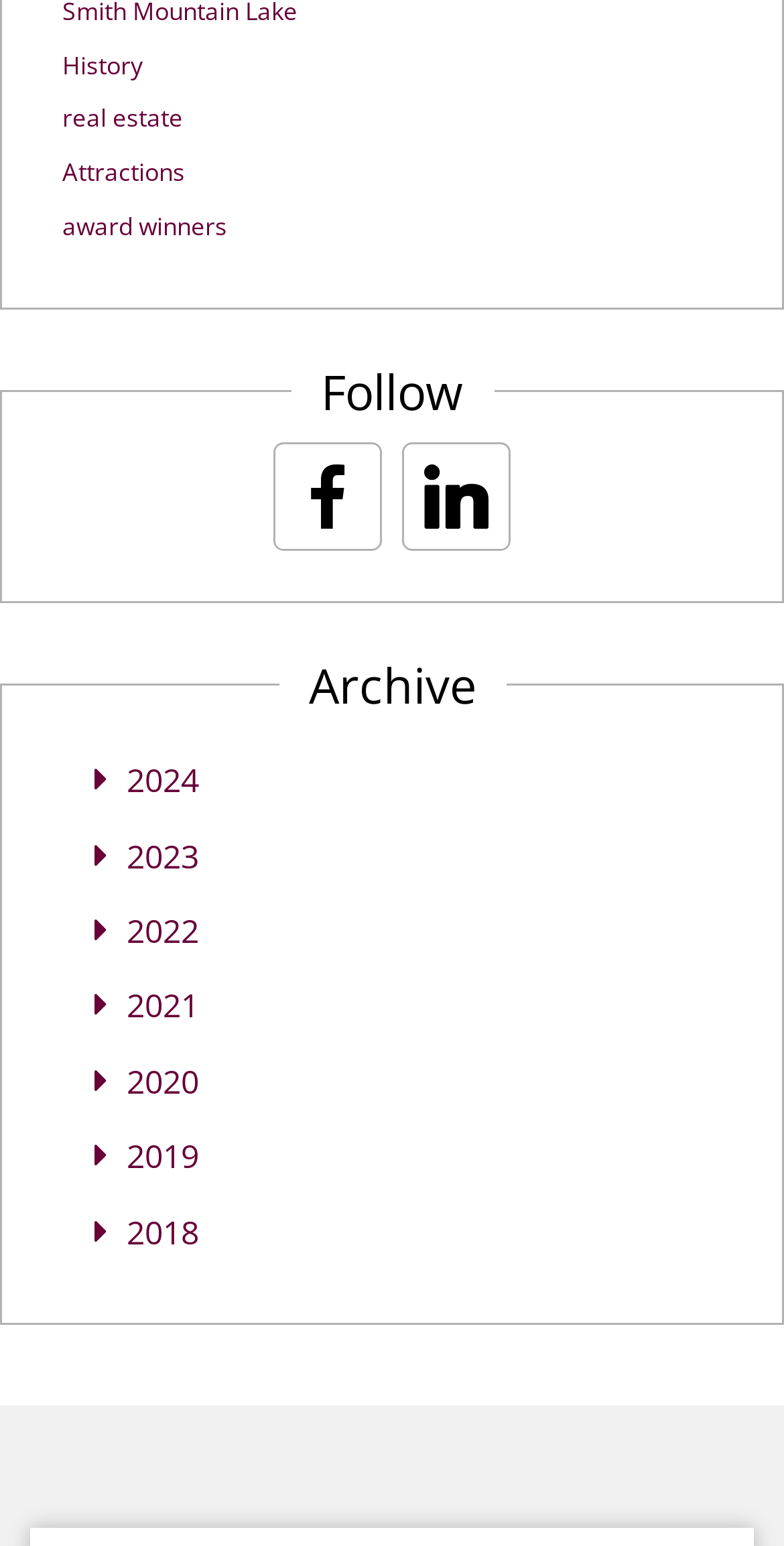Determine the bounding box coordinates of the clickable region to execute the instruction: "View 2019 archive". The coordinates should be four float numbers between 0 and 1, denoted as [left, top, right, bottom].

[0.162, 0.734, 0.254, 0.762]